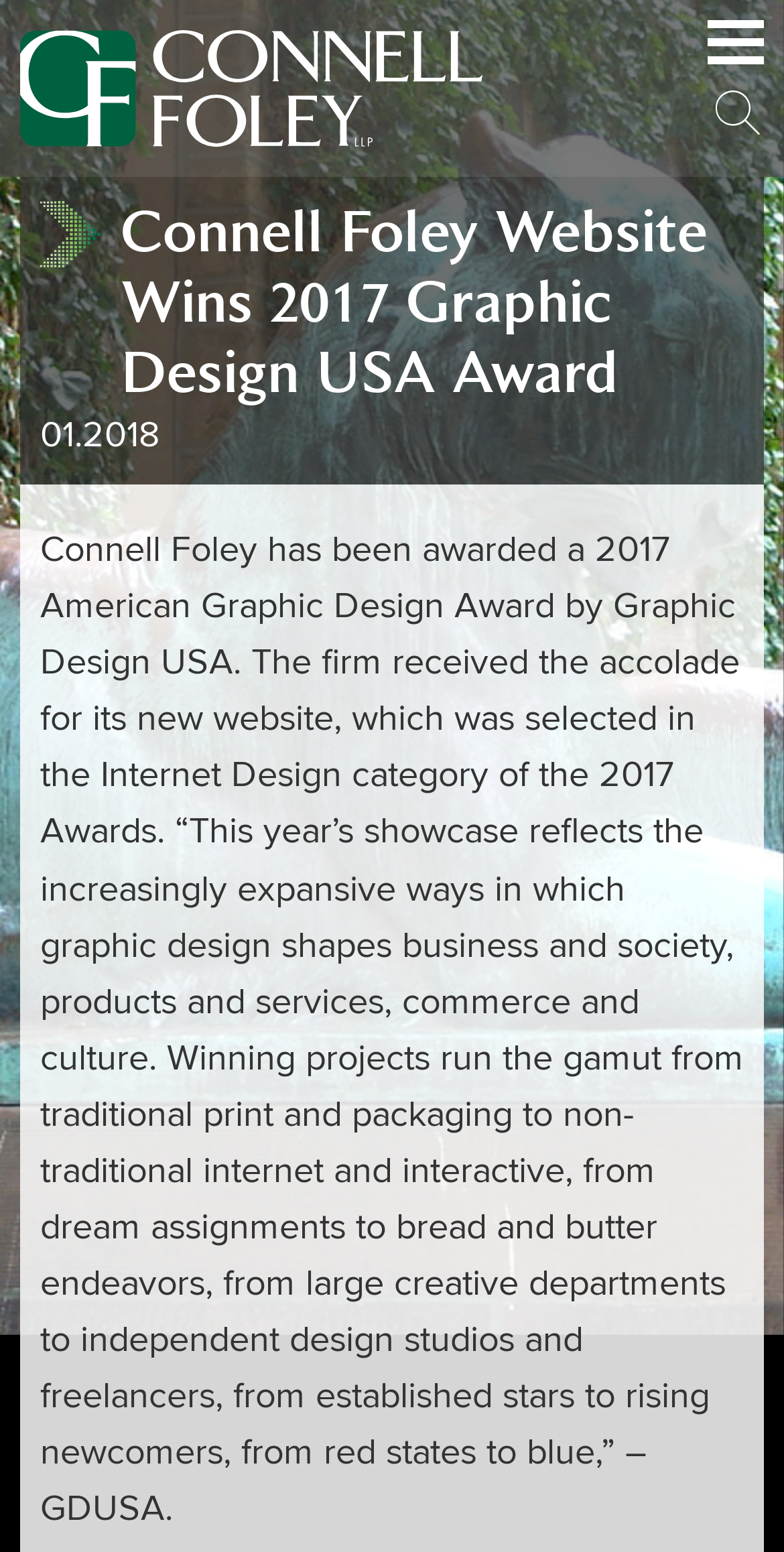Provide a one-word or short-phrase answer to the question:
What award did Connell Foley receive?

2017 American Graphic Design Award